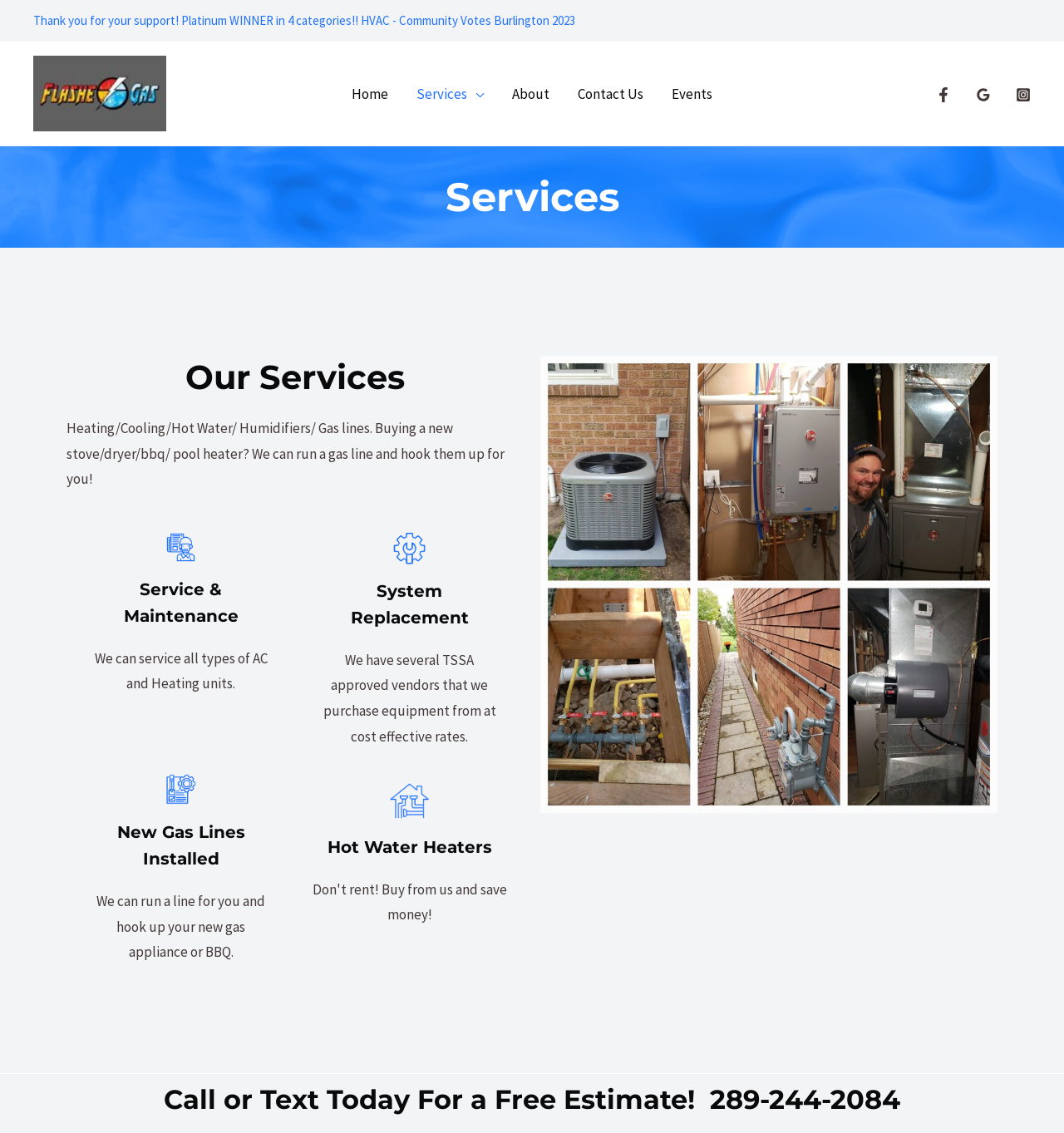Extract the bounding box coordinates of the UI element described by: "alt="Flashe Gas HVAC"". The coordinates should include four float numbers ranging from 0 to 1, e.g., [left, top, right, bottom].

[0.031, 0.073, 0.156, 0.089]